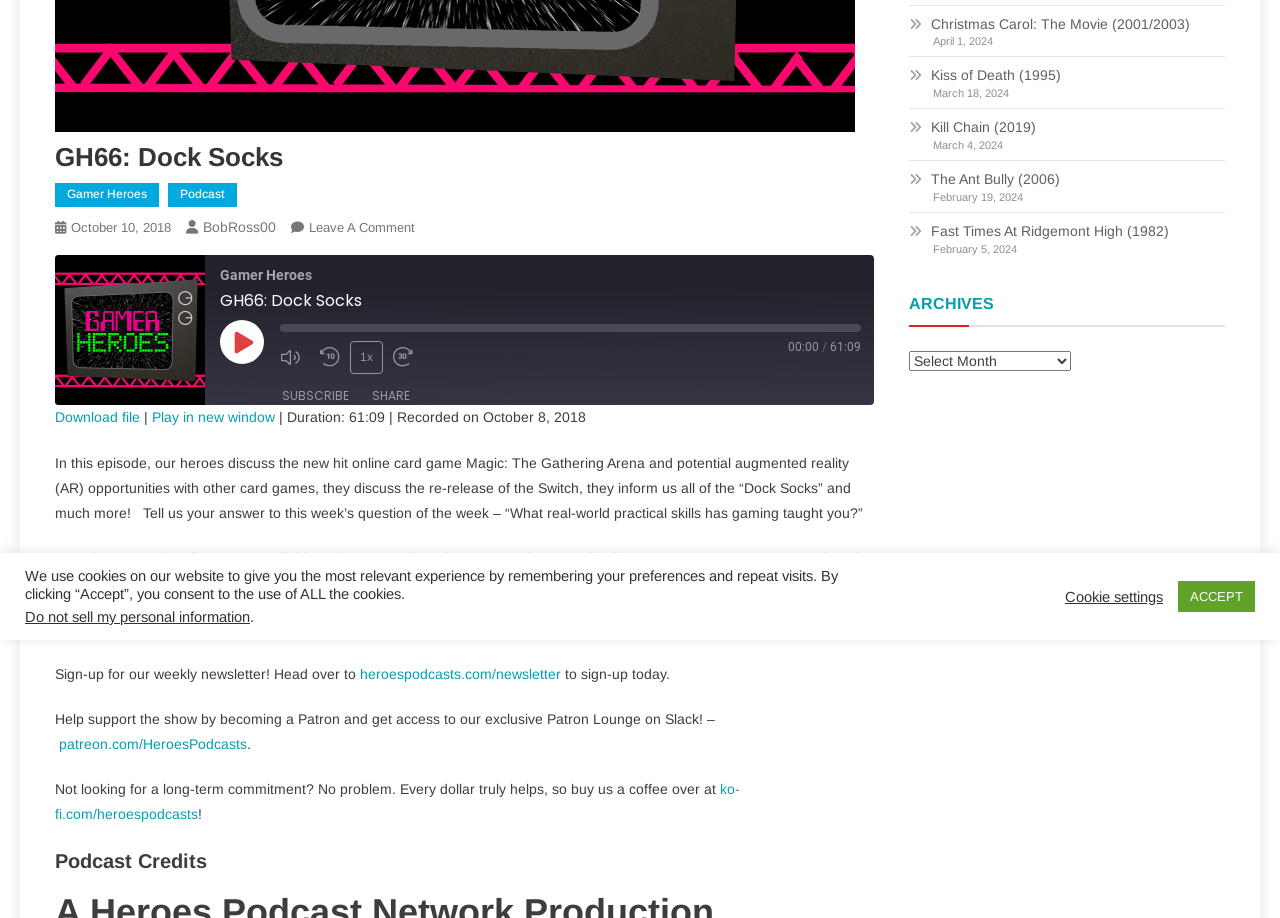Using the provided element description, identify the bounding box coordinates as (top-left x, top-left y, bottom-right x, bottom-right y). Ensure all values are between 0 and 1. Description: gg-kc.com

[0.22, 0.676, 0.272, 0.693]